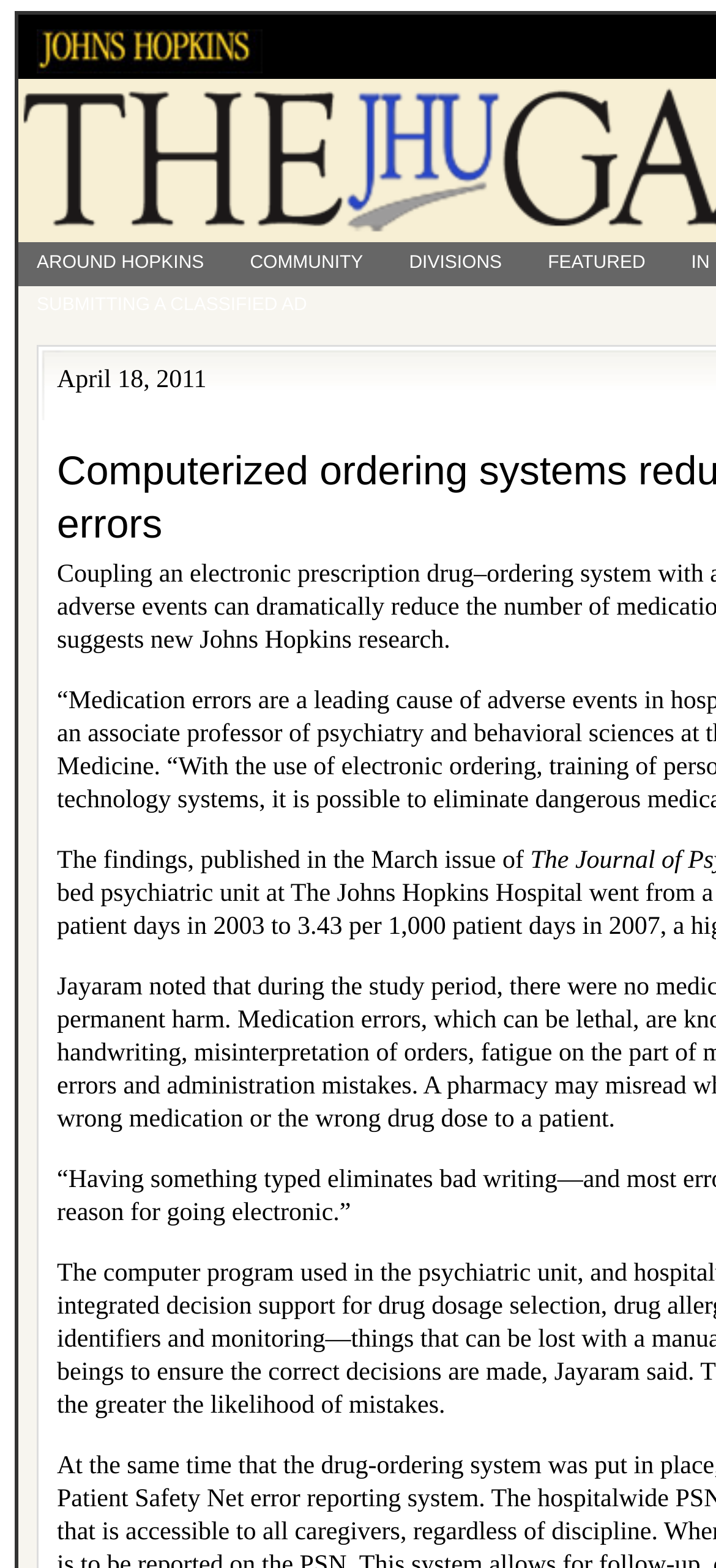Provide a single word or phrase to answer the given question: 
What is the date mentioned in the article?

April 18, 2011